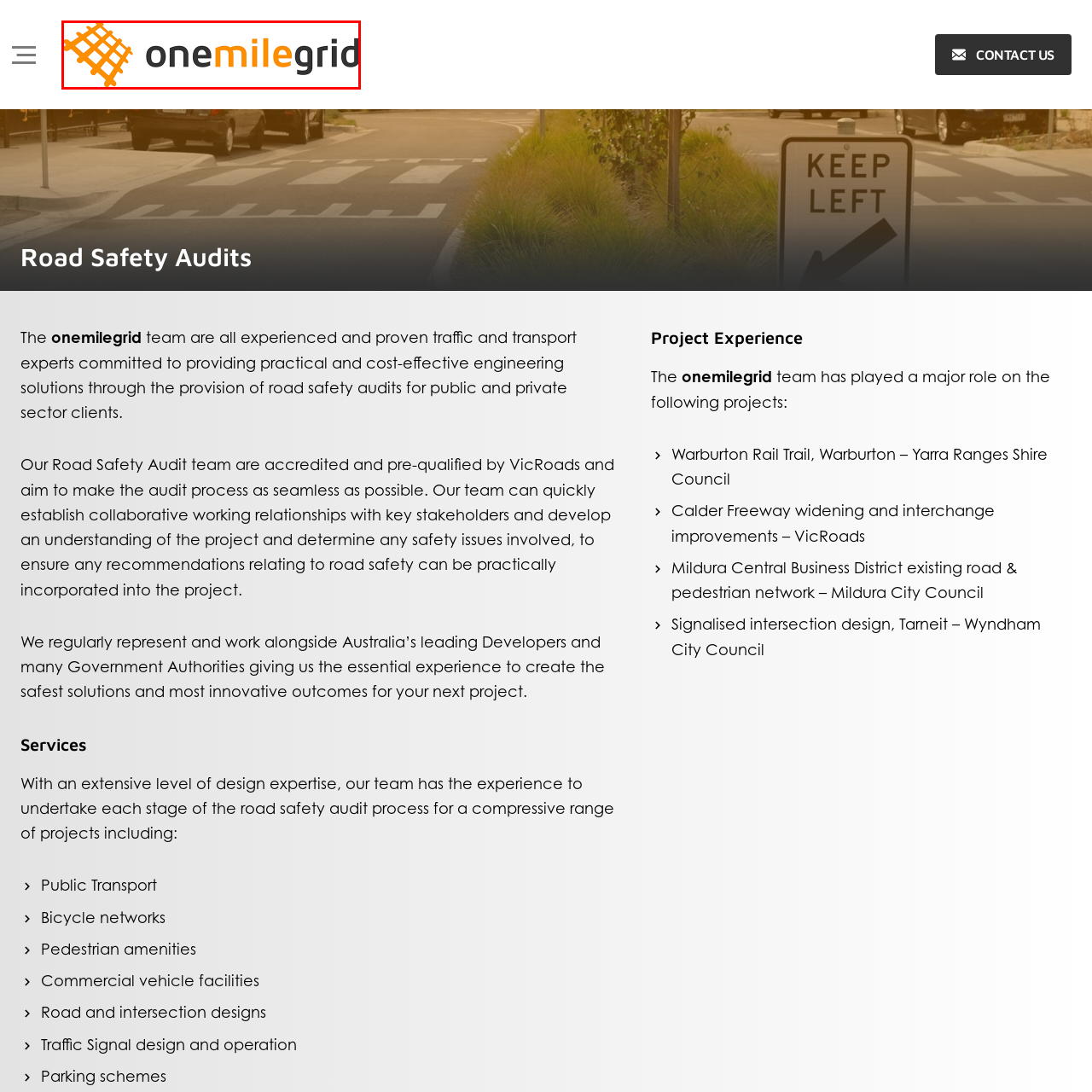Inspect the image surrounded by the red outline and respond to the question with a brief word or phrase:
What is emphasized in the logo?

Distance and spatial analysis